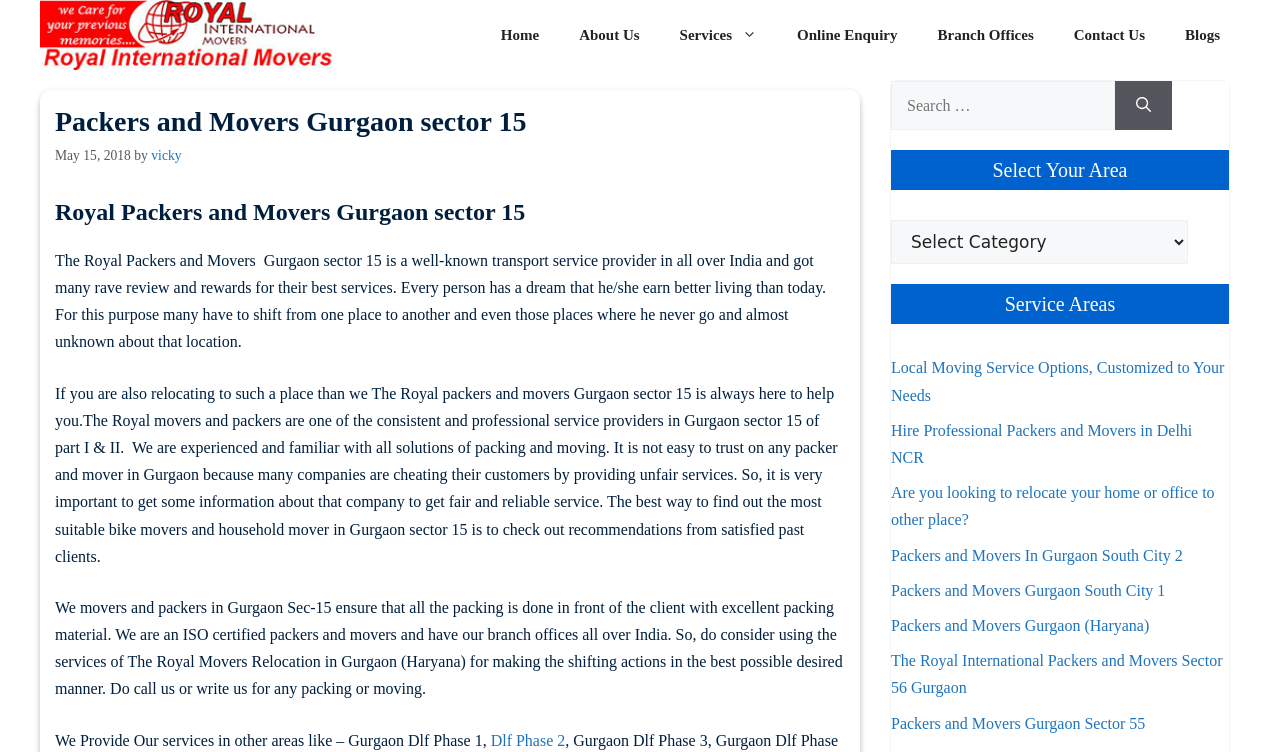Kindly determine the bounding box coordinates for the area that needs to be clicked to execute this instruction: "Browse art by Aaron Sutton".

None